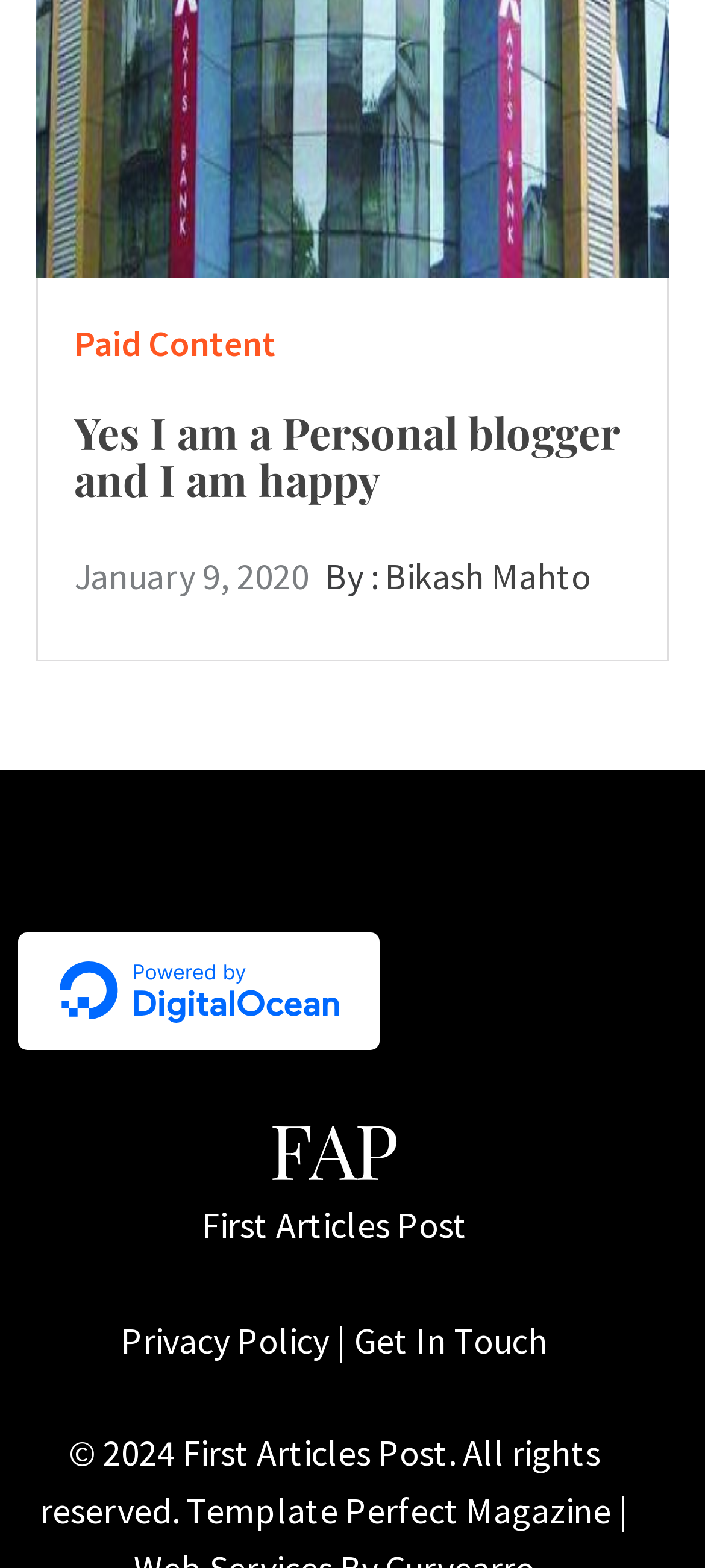Please find the bounding box coordinates (top-left x, top-left y, bottom-right x, bottom-right y) in the screenshot for the UI element described as follows: Bikash Mahto

[0.546, 0.353, 0.838, 0.382]